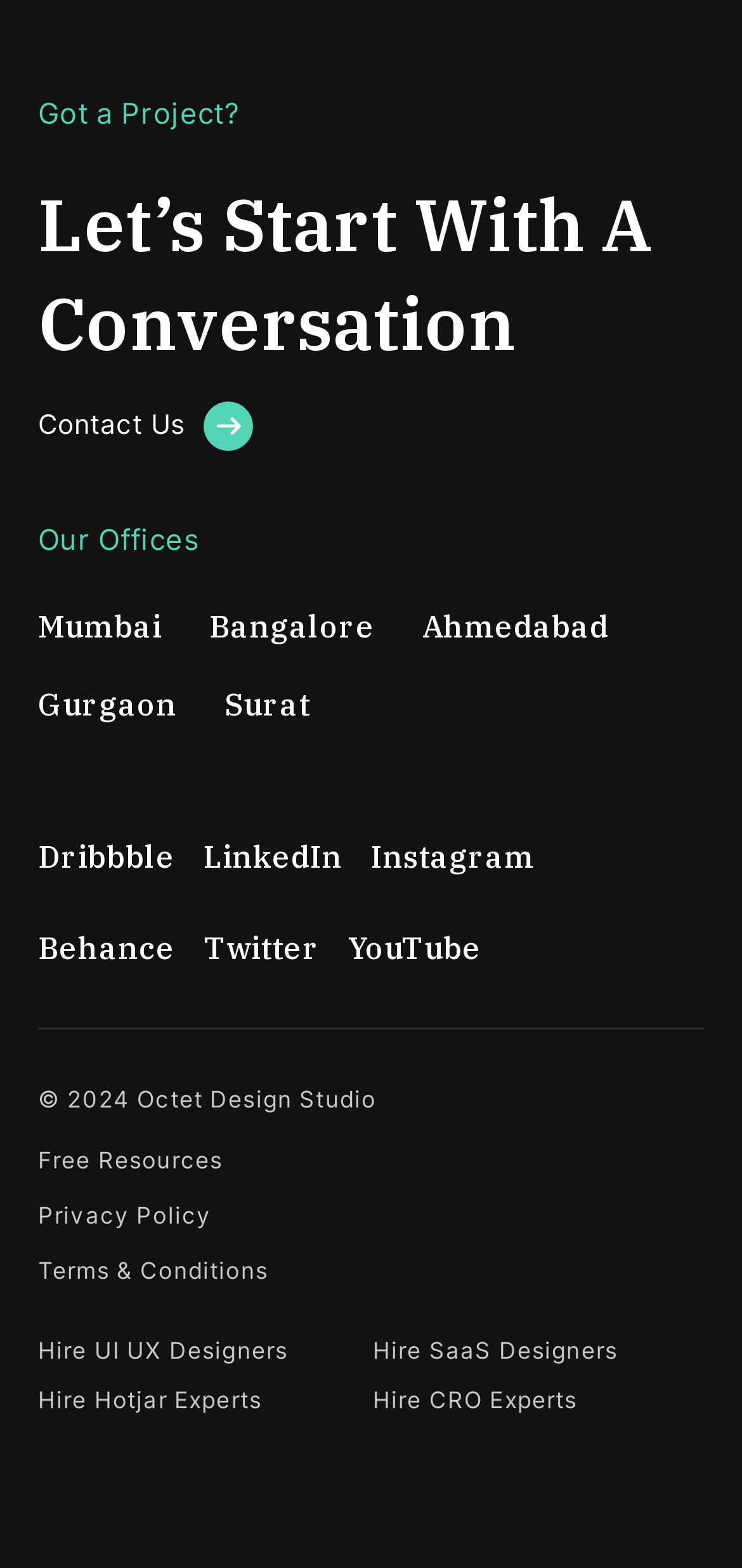What is the copyright year of the design studio?
Answer the question with a thorough and detailed explanation.

The copyright year of the design studio is 2024, as indicated by the '© 2024 Octet Design Studio' link at the bottom of the webpage.